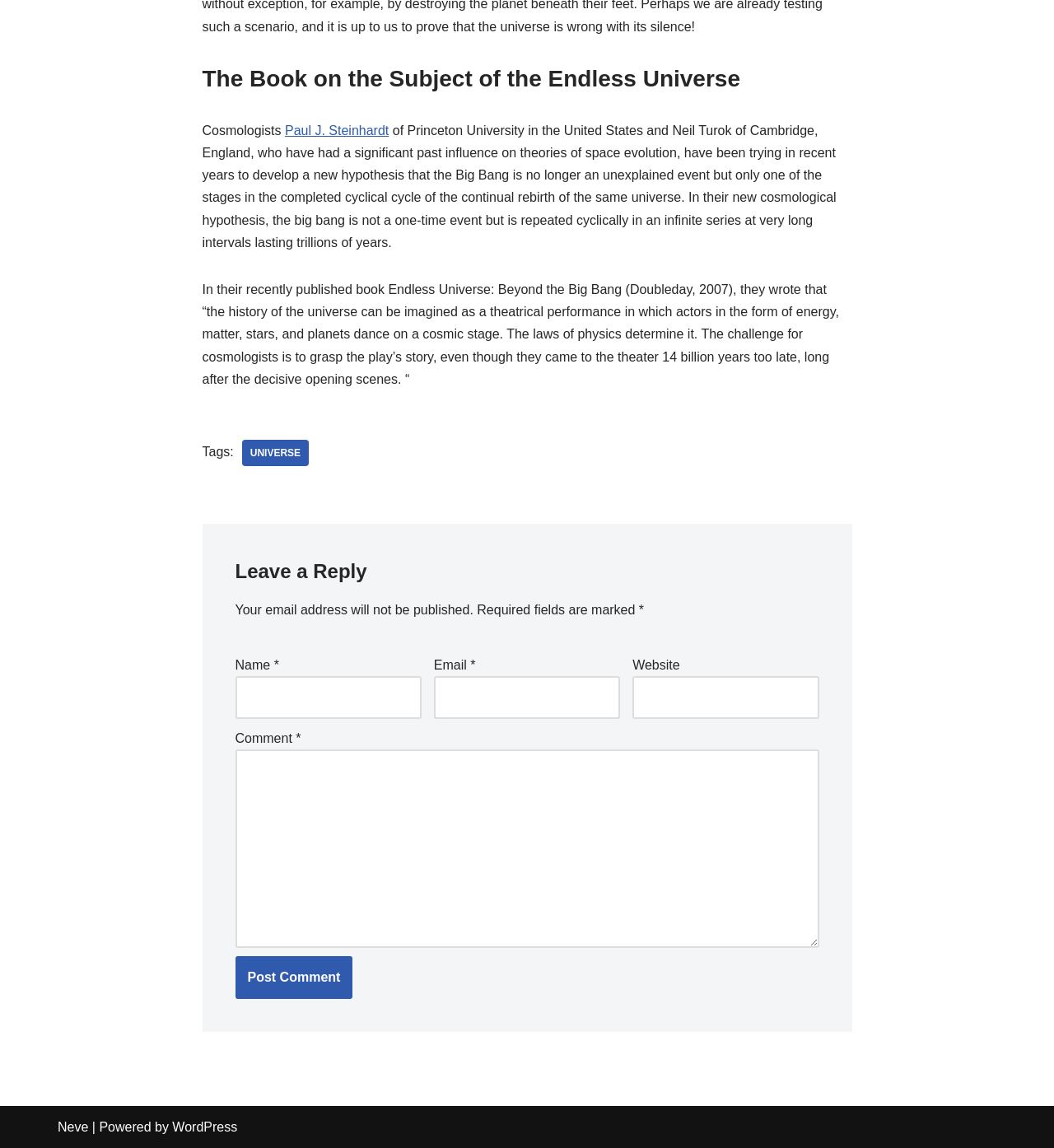Using the description "Neve", predict the bounding box of the relevant HTML element.

[0.055, 0.975, 0.084, 0.988]